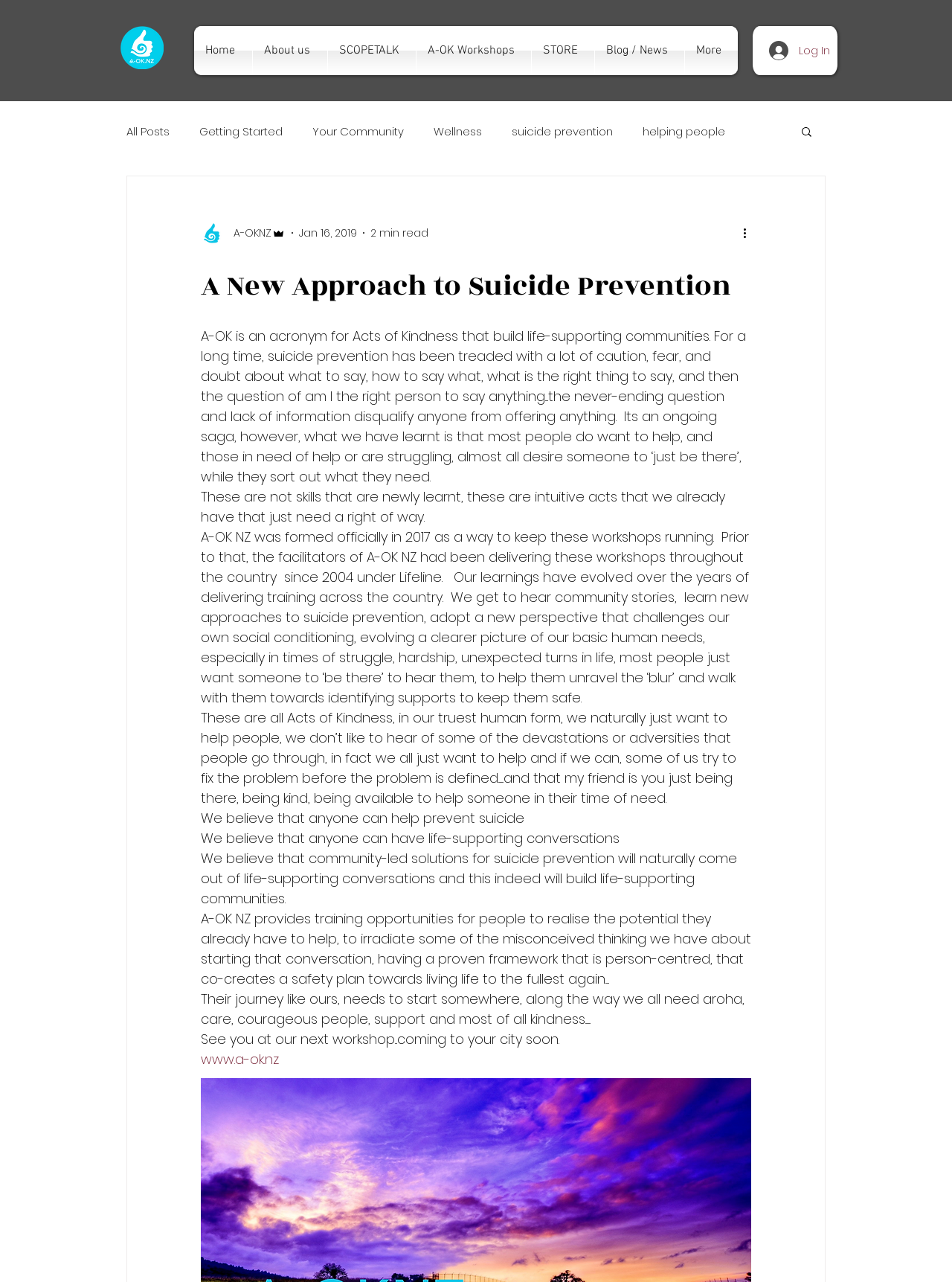Explain the webpage's layout and main content in detail.

This webpage is about A-OK, an acronym for Acts of Kindness that build life-supporting communities, with a focus on suicide prevention. At the top left corner, there is a logo image of A-OK. Below the logo, there is a navigation menu with links to different sections of the website, including Home, About us, SCOPETALK, A-OK Workshops, STORE, Blog / News, and More. 

To the right of the navigation menu, there is a button to log in and a search button. Below the navigation menu, there is a section dedicated to the blog, with links to different categories, including All Posts, Getting Started, Your Community, Wellness, and suicide prevention.

The main content of the webpage is a long article about A-OK's approach to suicide prevention. The article is divided into several paragraphs, each discussing a different aspect of A-OK's mission and approach. The article is accompanied by an image of a writer and some generic text elements, including the author's name, date, and reading time.

Throughout the article, there are several key points emphasized, including the importance of kindness, community-led solutions, and life-supporting conversations in preventing suicide. The article also mentions A-OK NZ's training opportunities and its mission to help people realize their potential to make a difference.

At the bottom of the article, there is a call to action, inviting readers to attend A-OK's next workshop, with a link to the organization's website.